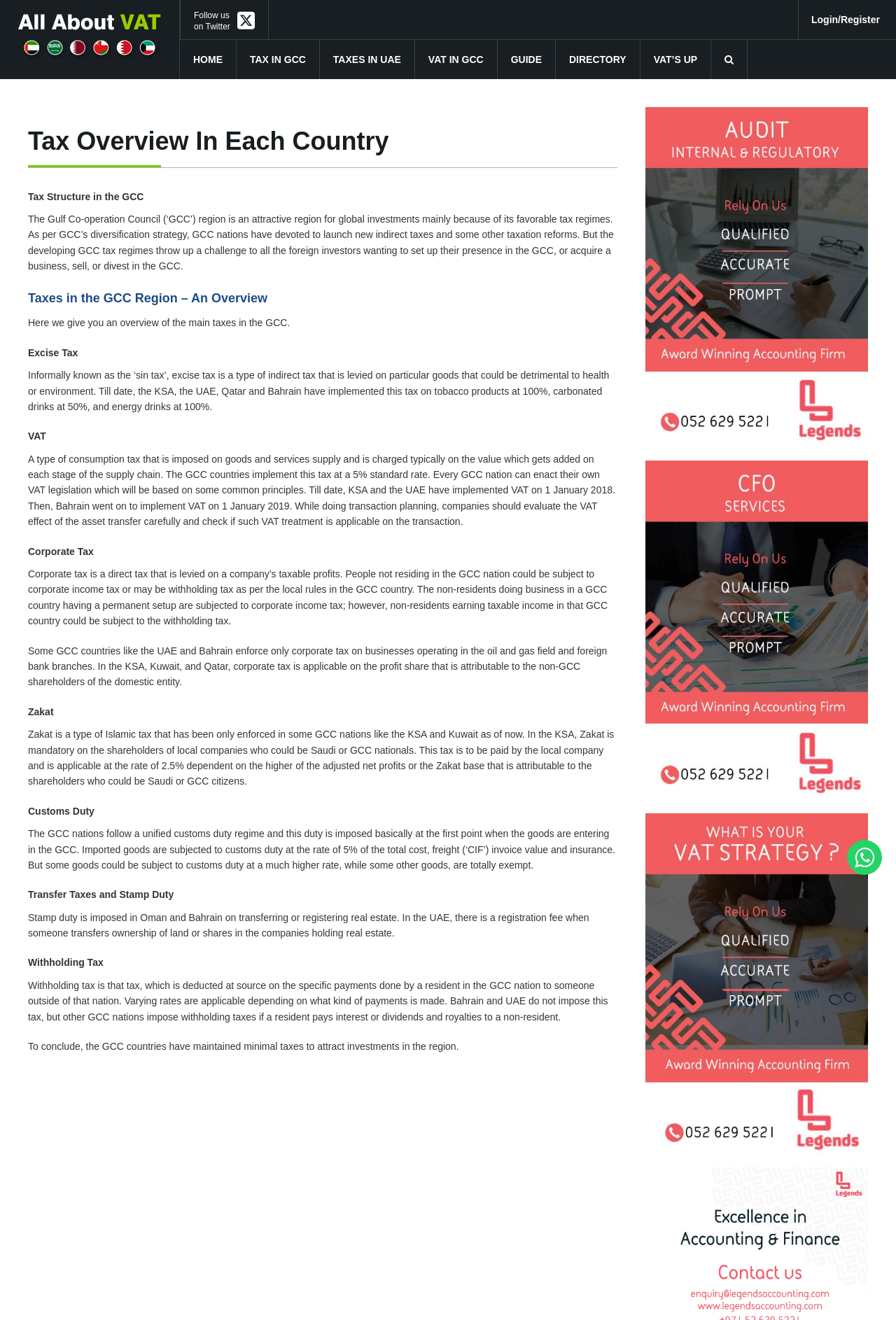What is the rate of customs duty in GCC countries?
Answer the question based on the image using a single word or a brief phrase.

5% of CIF value